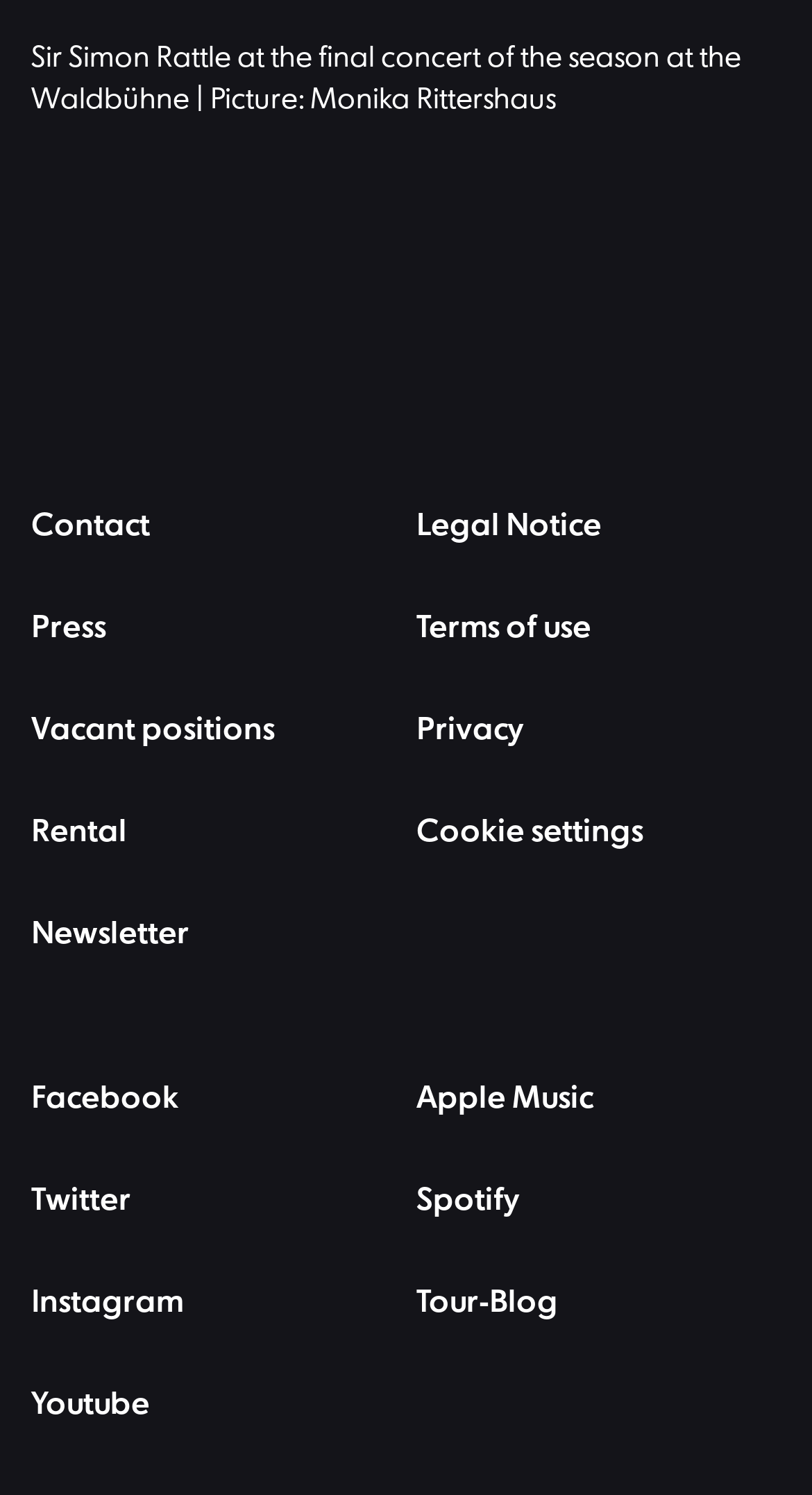Reply to the question below using a single word or brief phrase:
How many links are there in the top-left section?

5